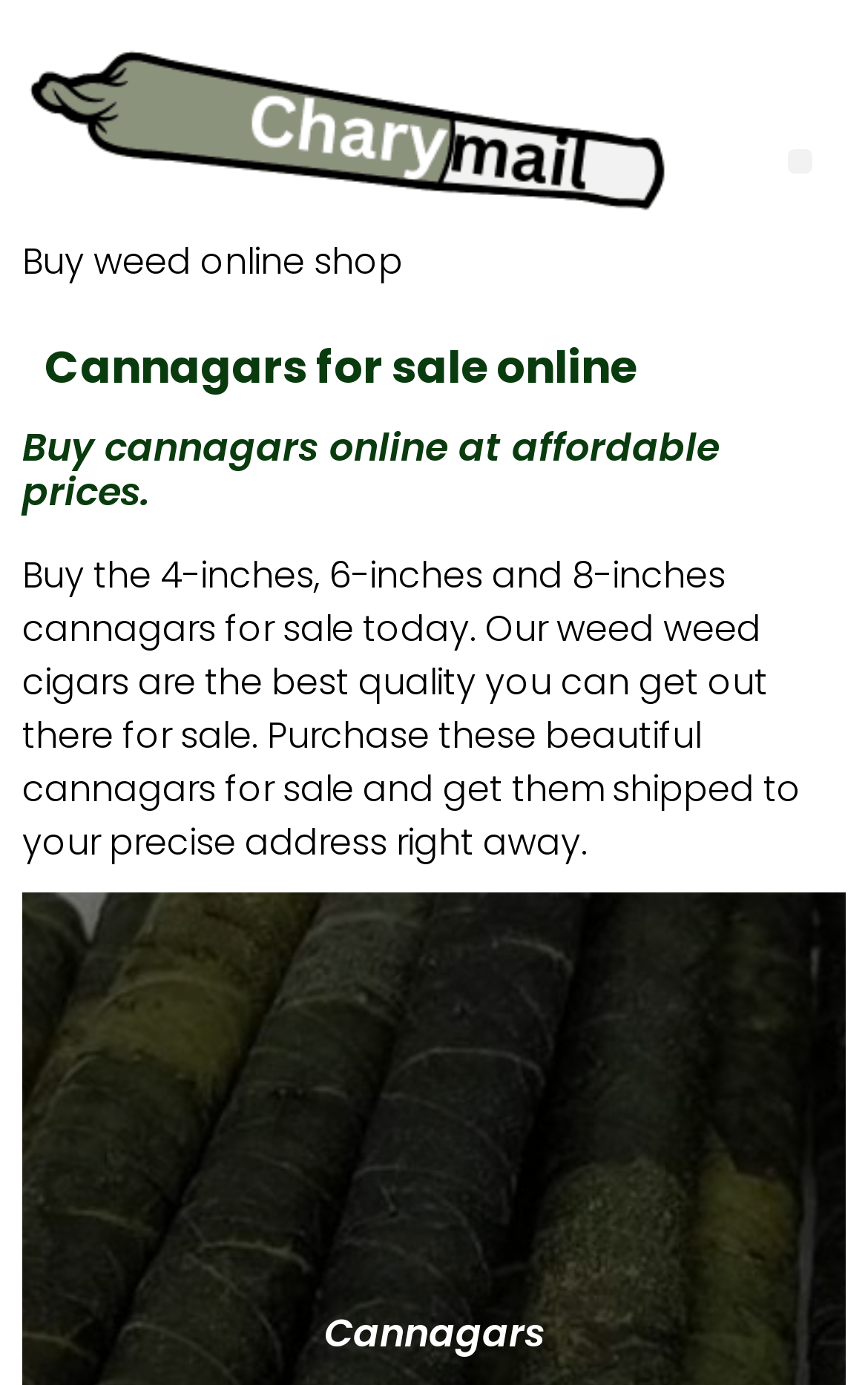How long does shipping take?
Examine the image and provide an in-depth answer to the question.

The webpage guarantees that all orders will be shipped under 3 hours, indicating a fast and efficient delivery process.